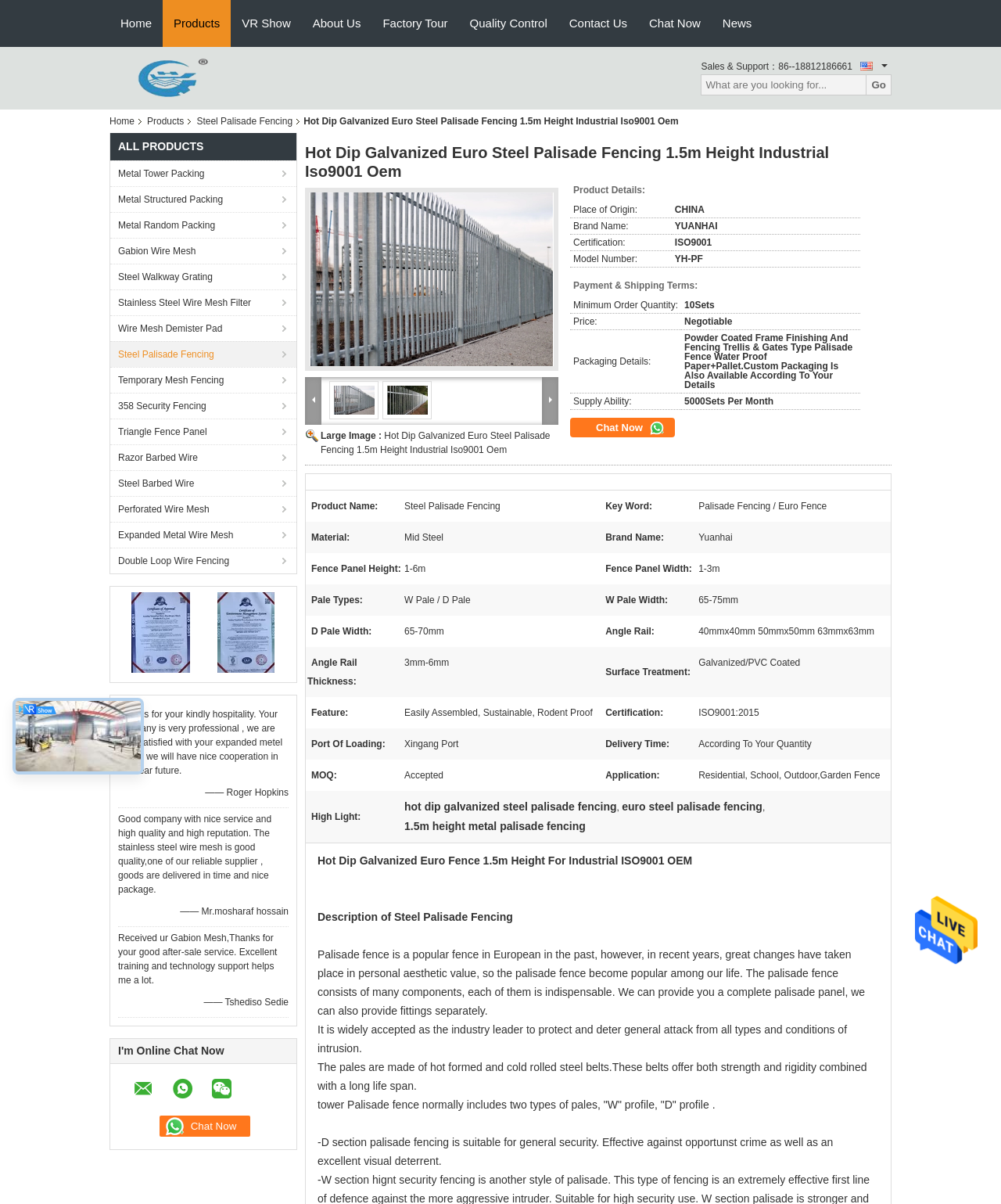What is the certification of the company?
Observe the image and answer the question with a one-word or short phrase response.

Iso9001